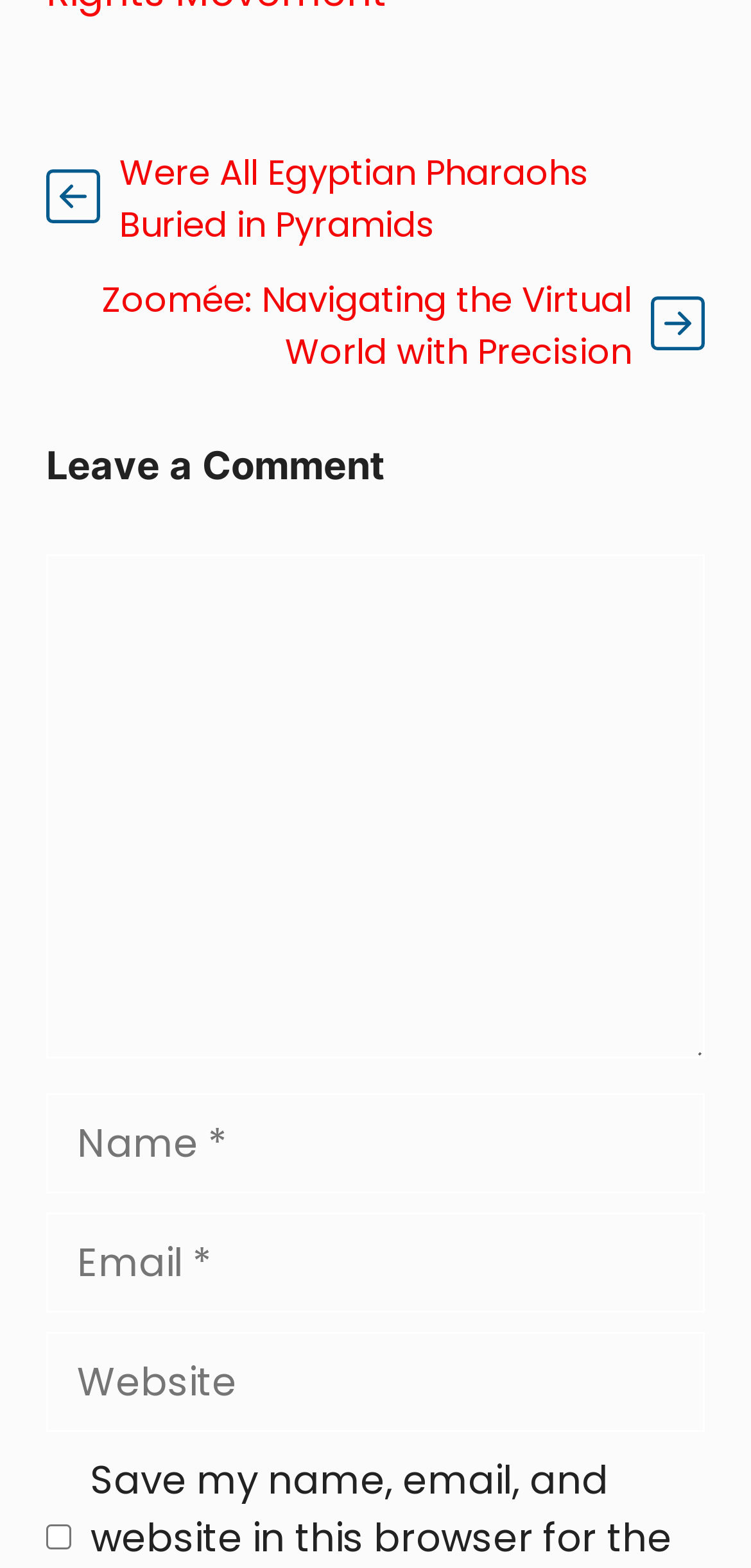Find the bounding box coordinates of the UI element according to this description: "parent_node: Comment name="url" placeholder="Website"".

[0.062, 0.849, 0.938, 0.913]